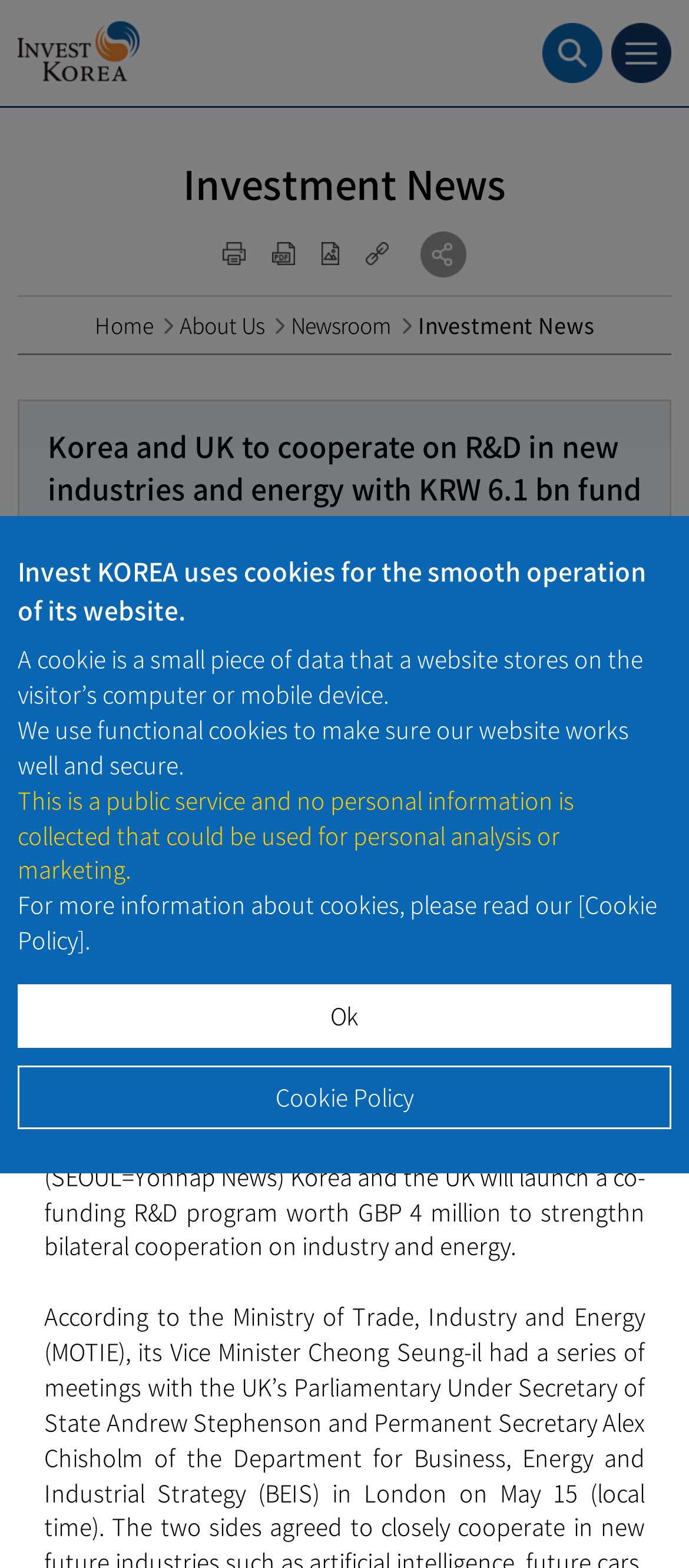Using the details in the image, give a detailed response to the question below:
What is the name of the organization?

The name of the organization can be found in the top-left corner of the webpage, where it says 'Invest KOREA' in a heading element.